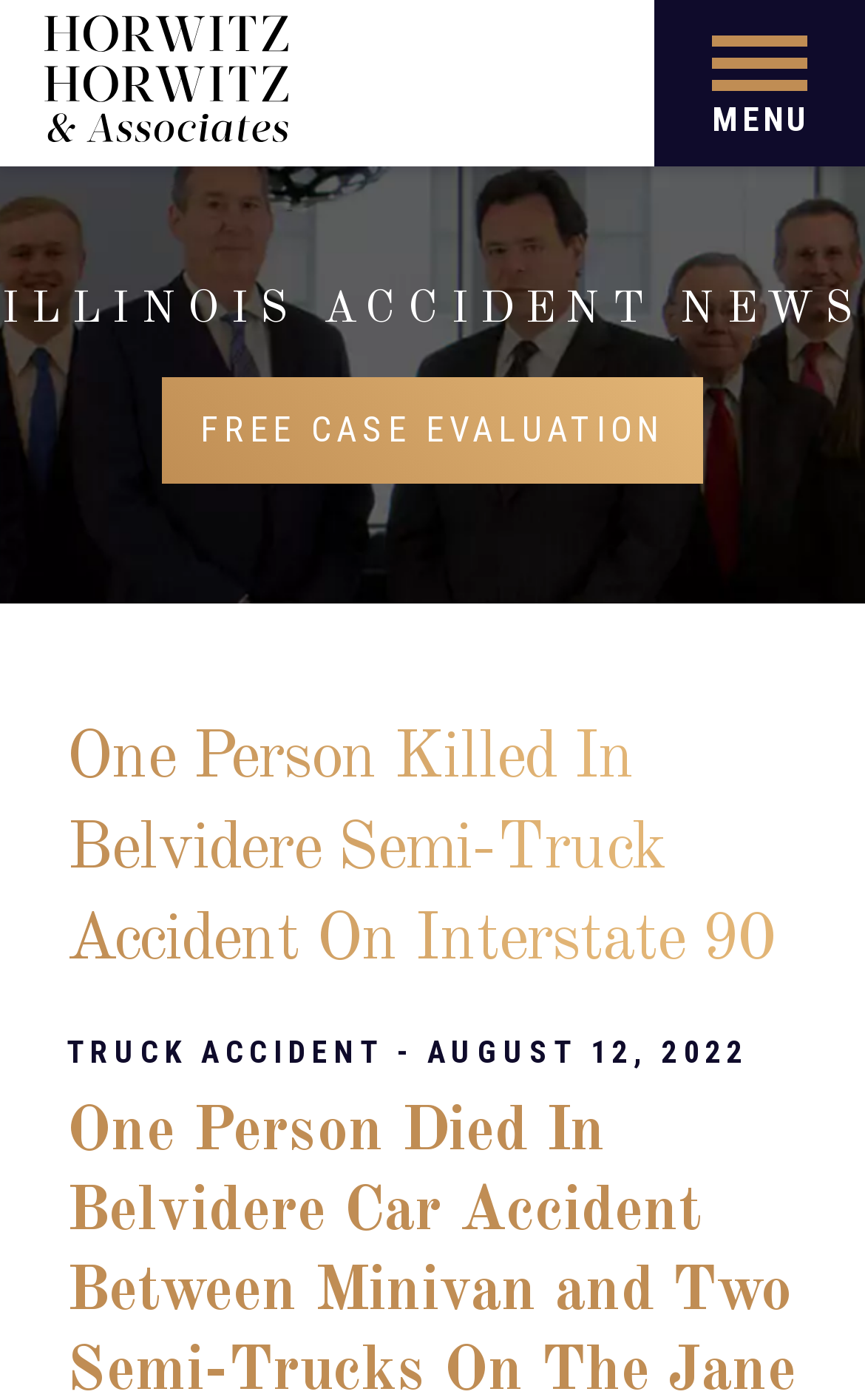Respond with a single word or phrase:
What type of accident is being reported?

Truck accident